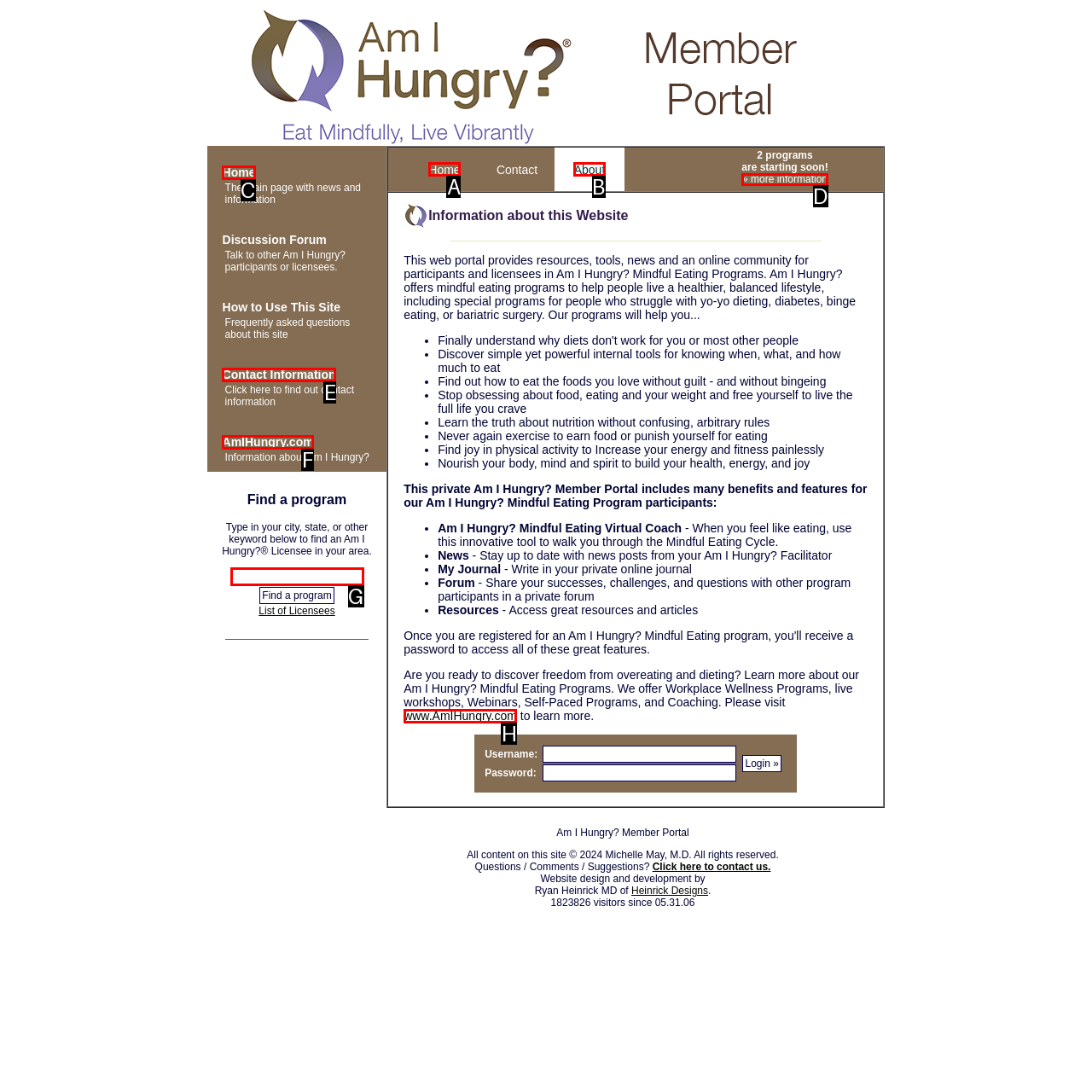What option should I click on to execute the task: Search for a program? Give the letter from the available choices.

G